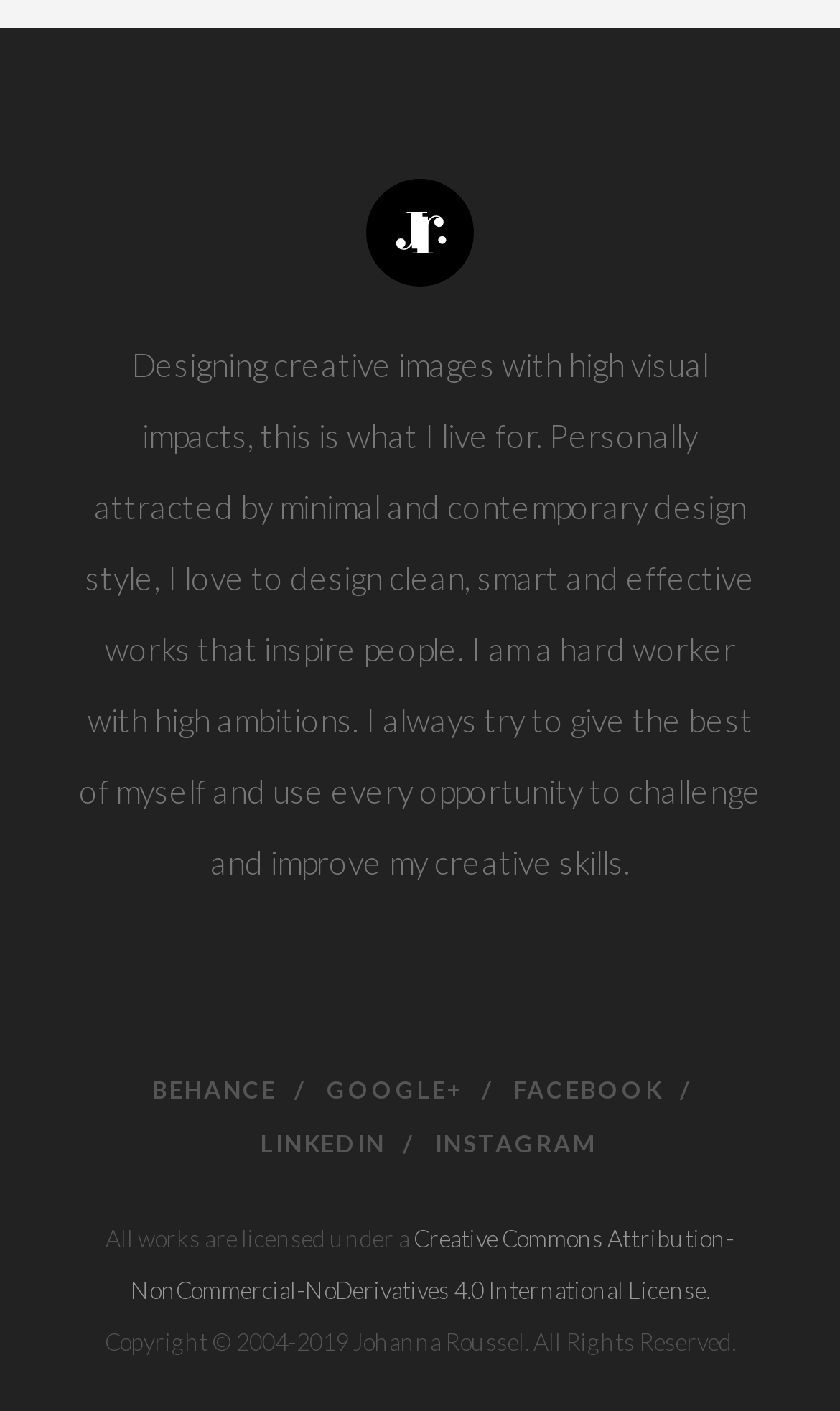What is the license type of the works?
Based on the image, provide your answer in one word or phrase.

Creative Commons